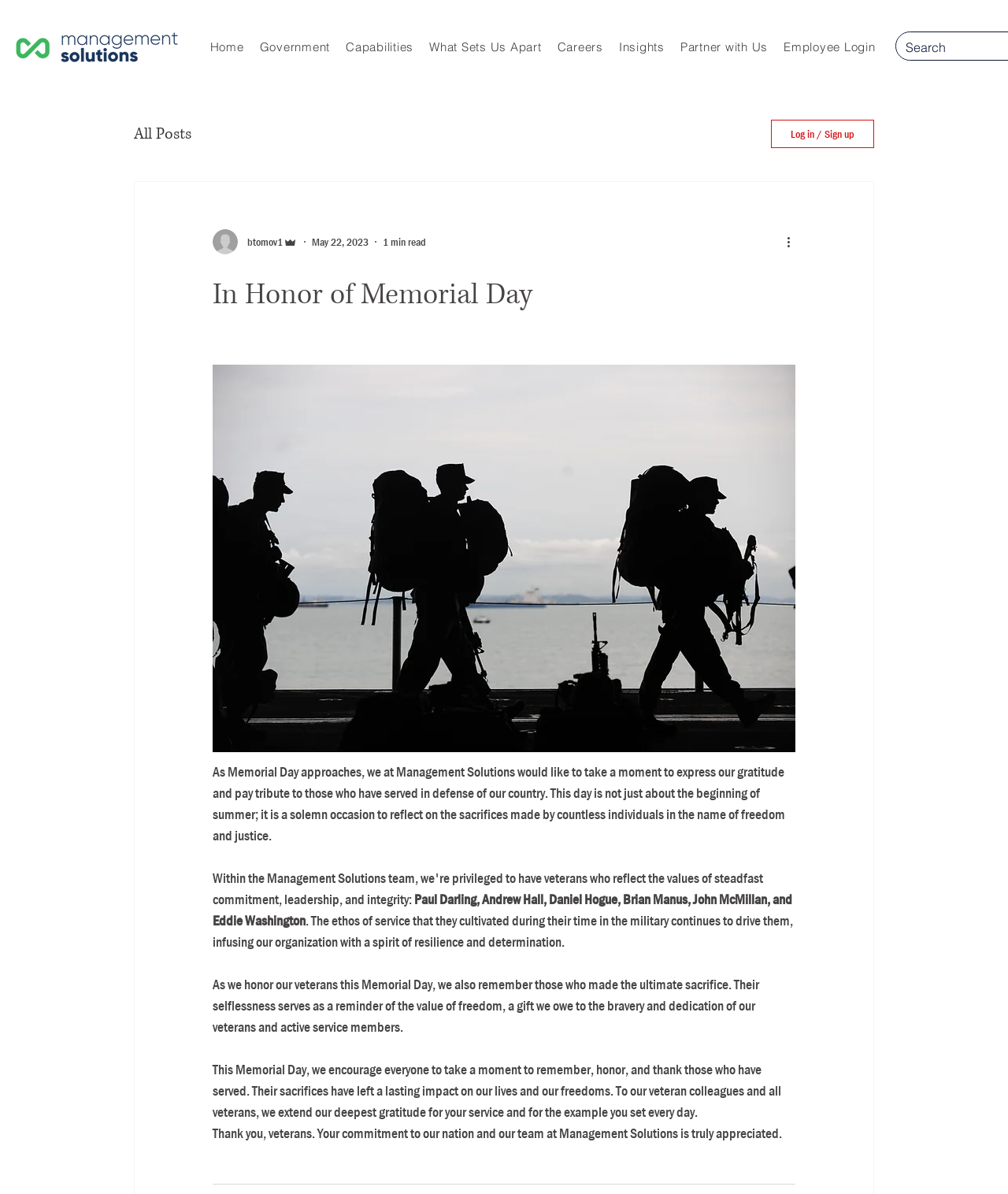What is the theme of the article?
Answer the question with a detailed and thorough explanation.

The article's title is 'In Honor of Memorial Day', and the content expresses gratitude and pays tribute to those who have served in defense of the country. This suggests that the theme of the article is Memorial Day and its significance.